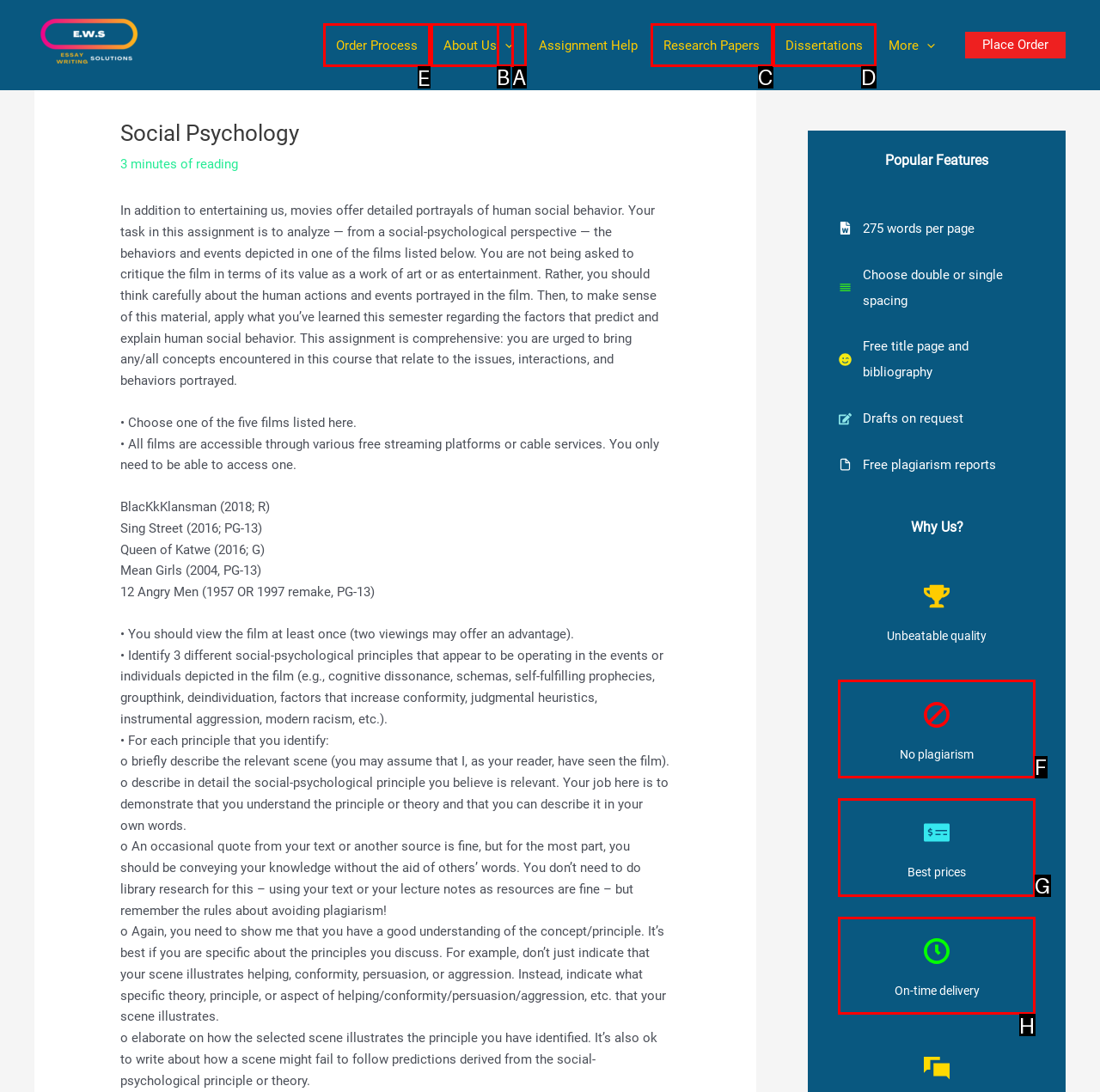Select the correct UI element to click for this task: Click on the 'Order Process' link.
Answer using the letter from the provided options.

E